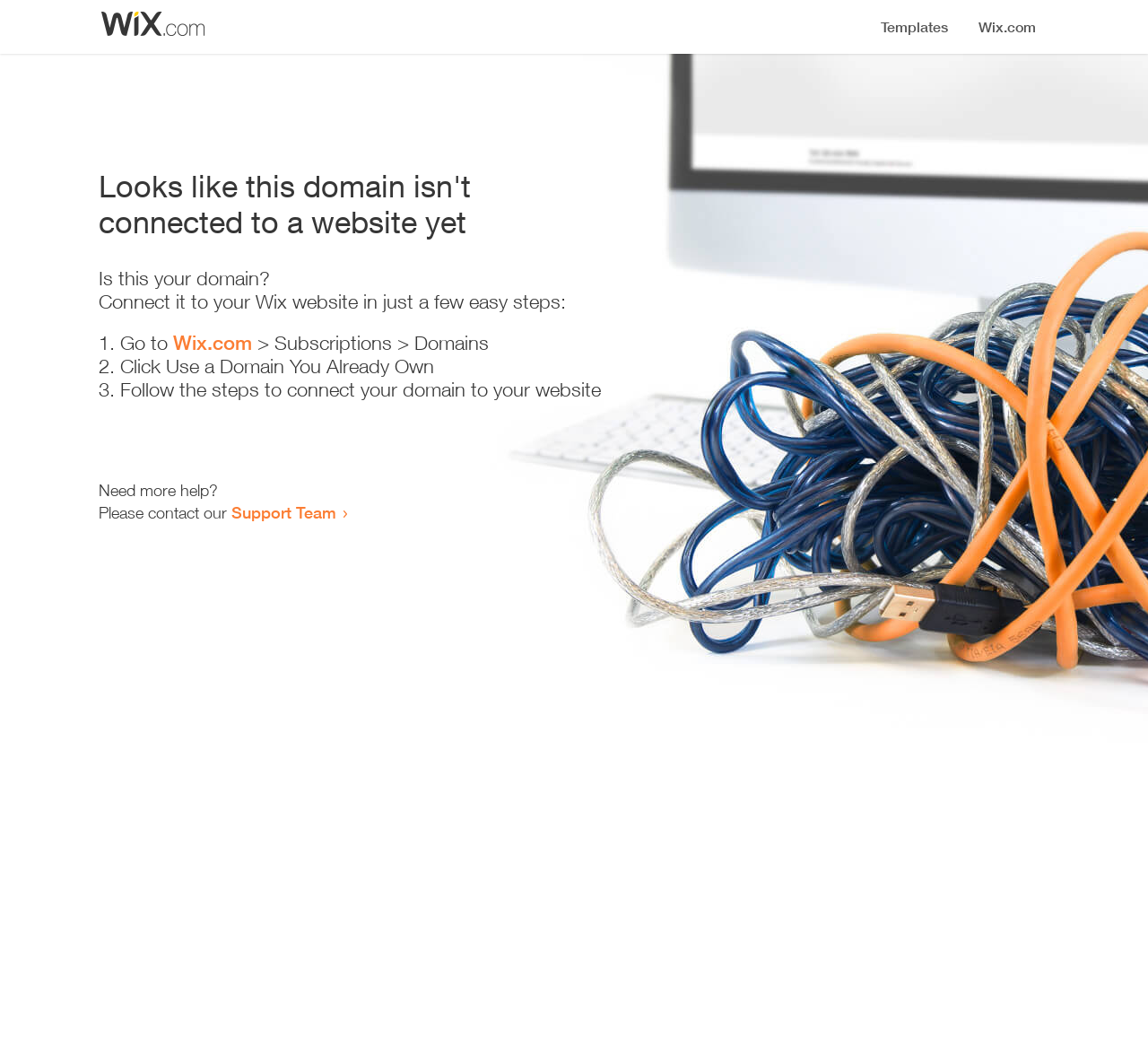Extract the bounding box for the UI element that matches this description: "Support Team".

[0.202, 0.484, 0.293, 0.503]